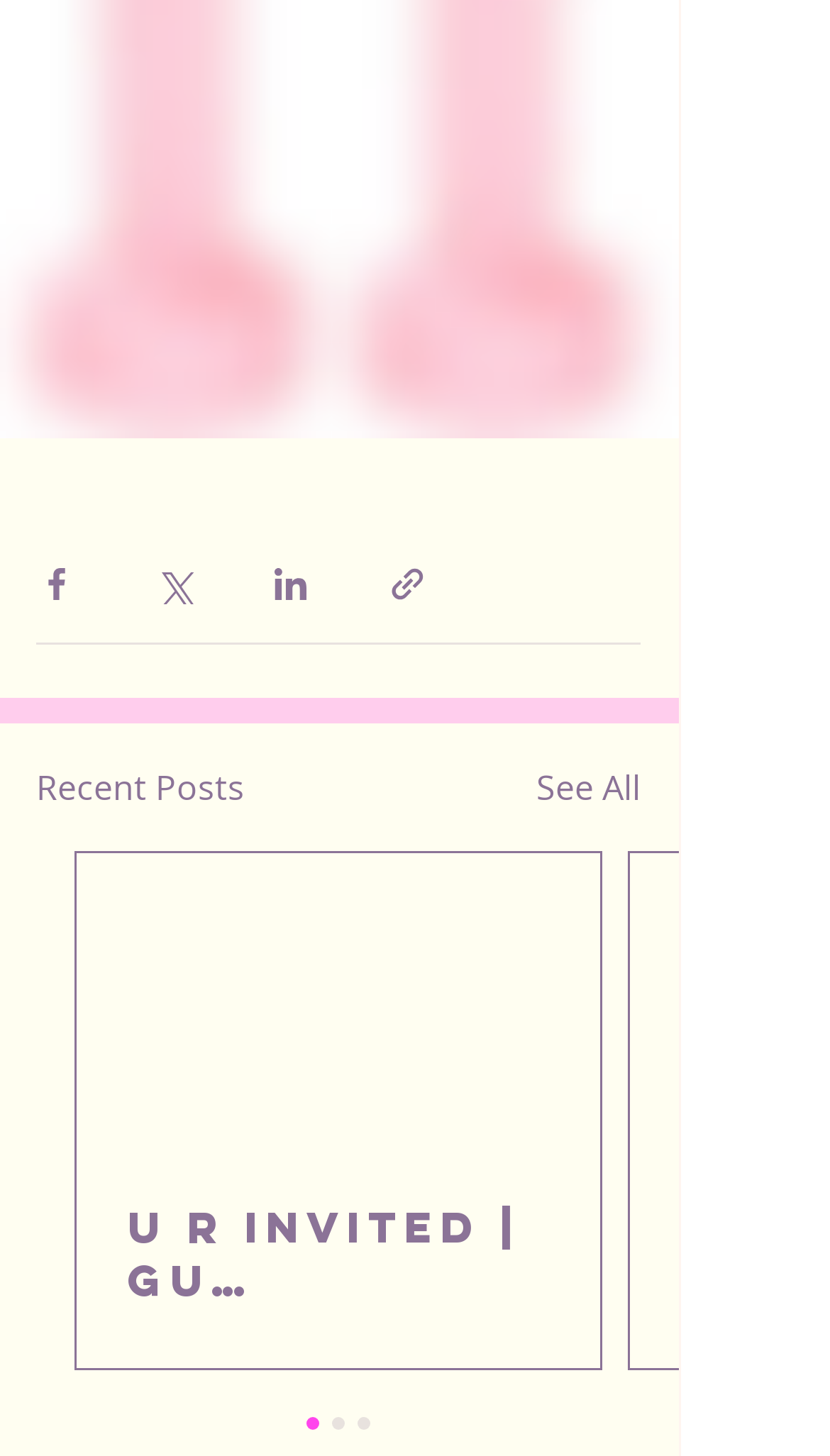What is the function of the 'See All' link?
Using the details shown in the screenshot, provide a comprehensive answer to the question.

The 'See All' link is likely used to view all recent posts or articles, rather than just a limited selection.